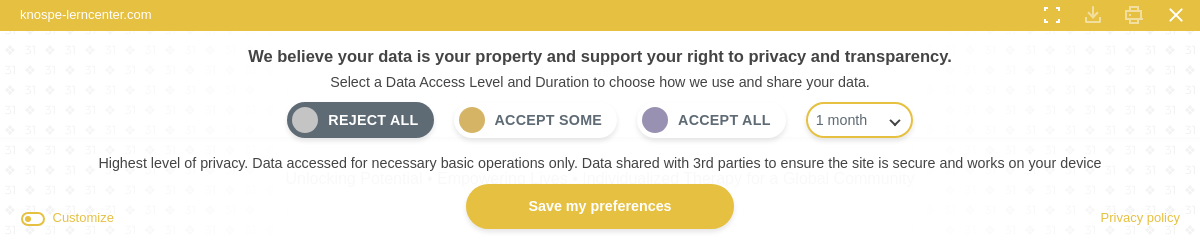Carefully examine the image and provide an in-depth answer to the question: What is the purpose of sharing data with third parties?

According to the message beneath the options, data shared with third parties is done to ensure optimal website functionality and security. This implies that the organization shares user data with third parties to provide a better and more secure user experience.